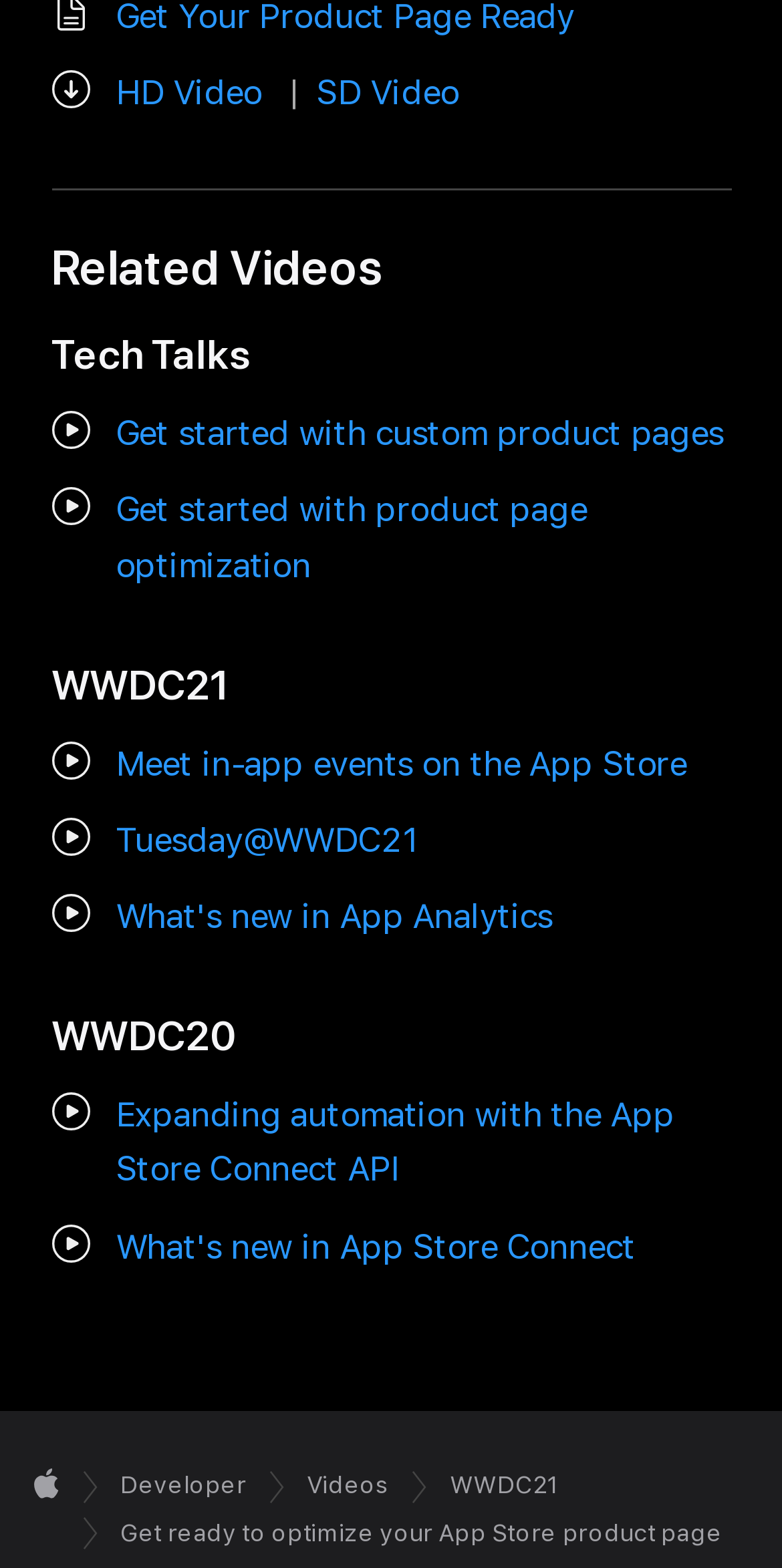Provide a thorough and detailed response to the question by examining the image: 
What is the purpose of the 'Get started' links?

The webpage provides links to 'Get started with custom product pages' and 'Get started with product page optimization', indicating that these links are meant to help users optimize their product pages.